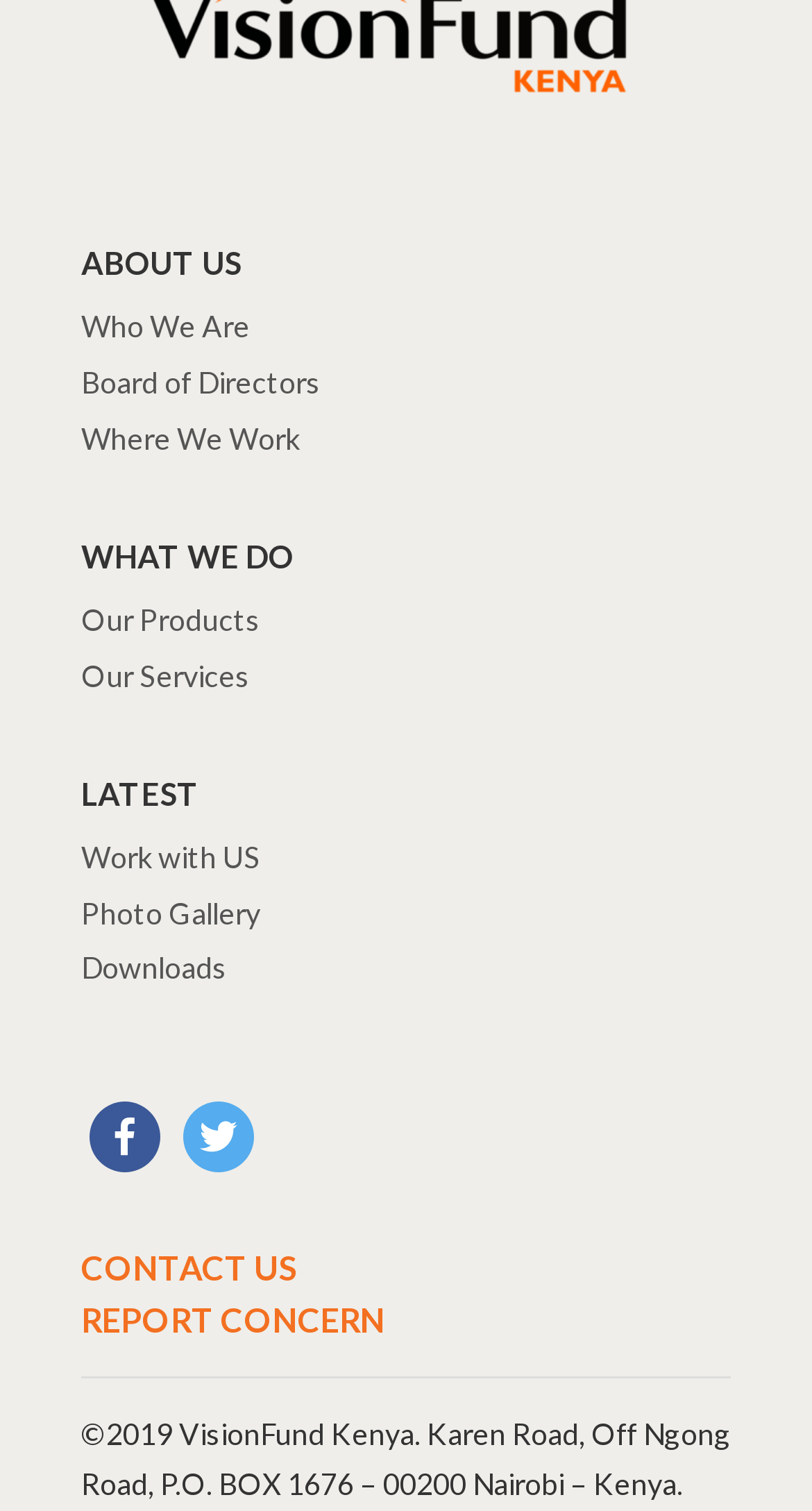Find the bounding box coordinates for the element that must be clicked to complete the instruction: "View the photo gallery". The coordinates should be four float numbers between 0 and 1, indicated as [left, top, right, bottom].

[0.1, 0.592, 0.321, 0.616]